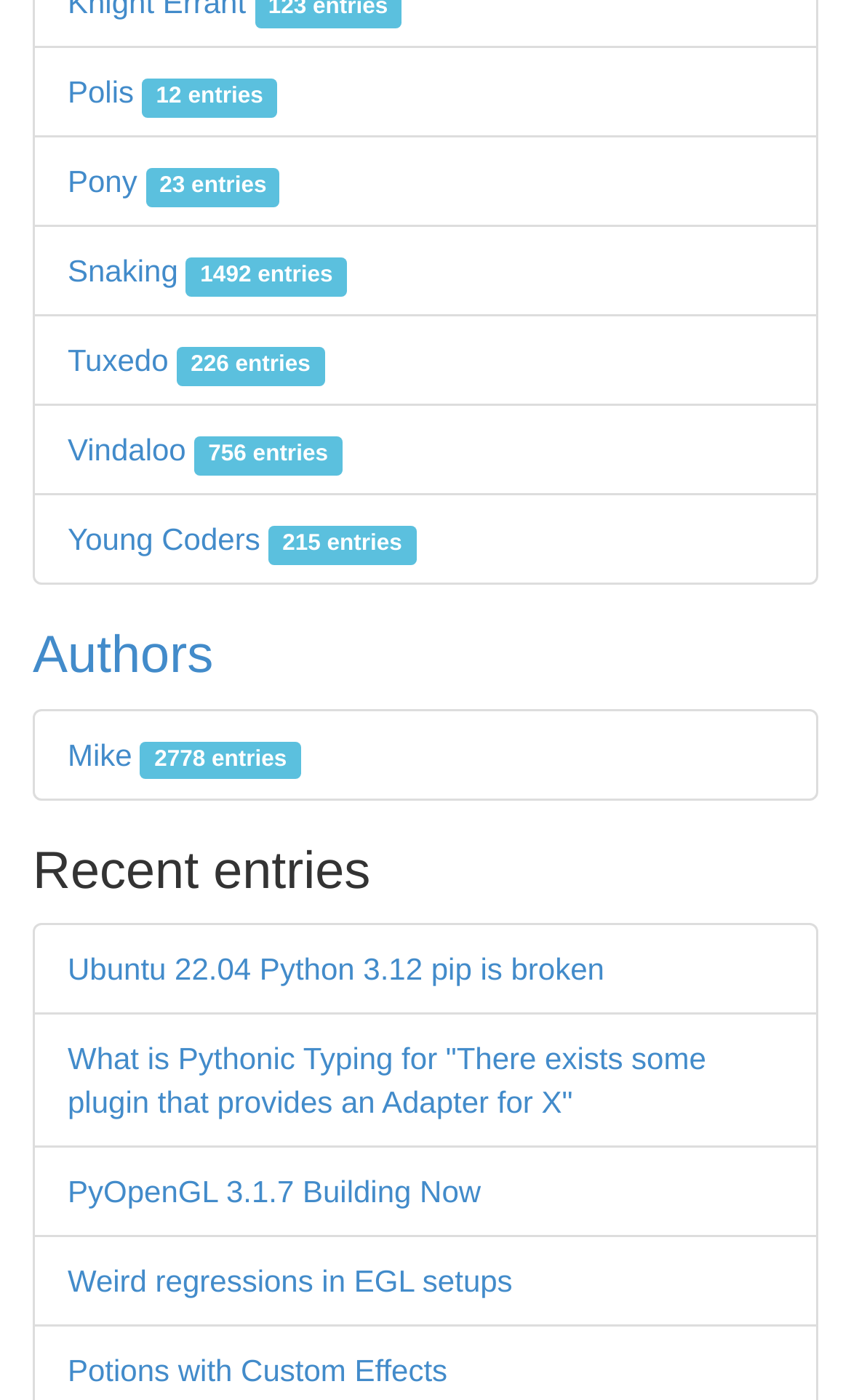Identify the bounding box for the UI element specified in this description: "Vindaloo 756 entries". The coordinates must be four float numbers between 0 and 1, formatted as [left, top, right, bottom].

[0.079, 0.309, 0.402, 0.334]